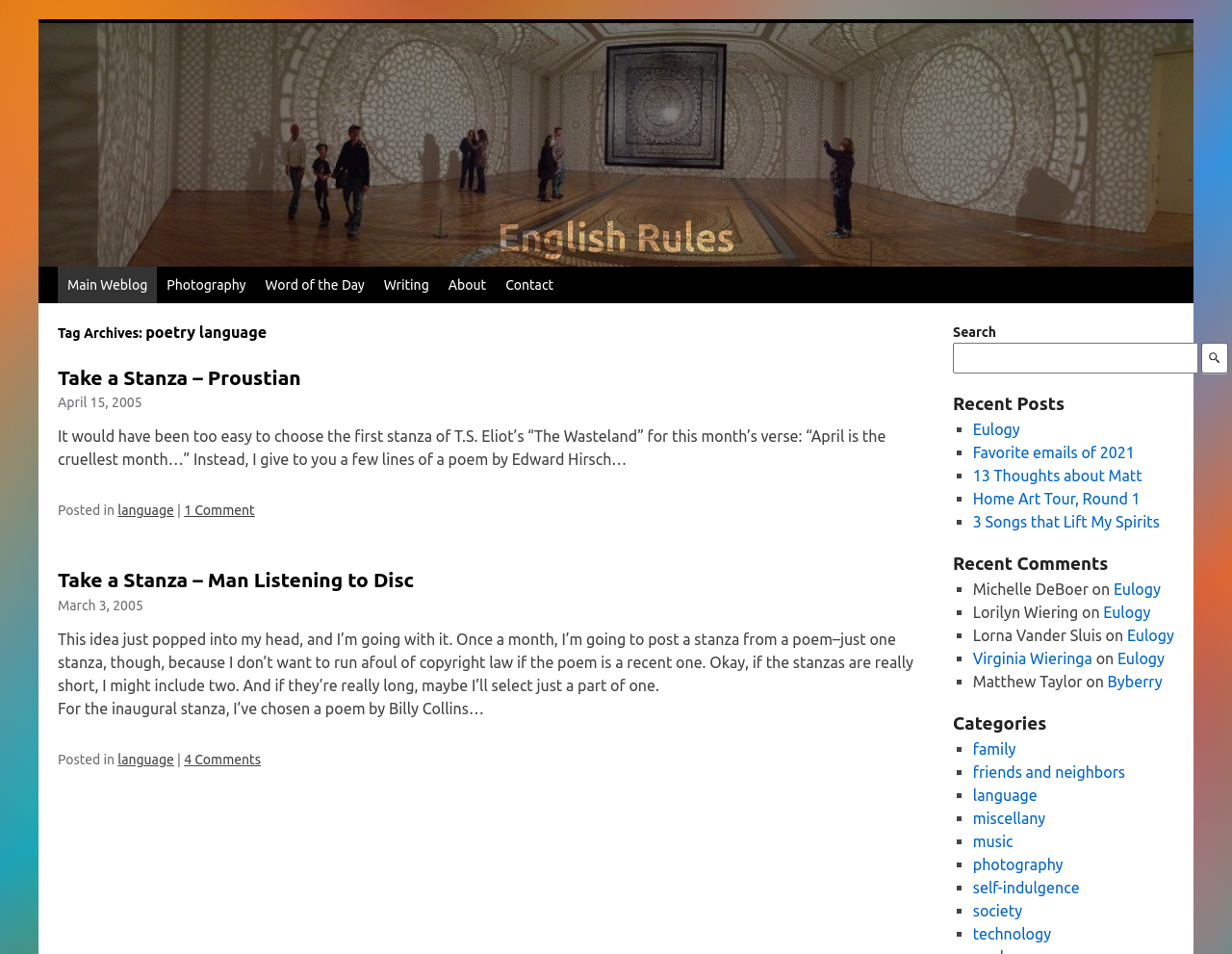Please give a short response to the question using one word or a phrase:
What are the recent posts listed on the webpage?

Eulogy, Favorite emails of 2021, 13 Thoughts about Matt, Home Art Tour, Round 1, 3 Songs that Lift My Spirits